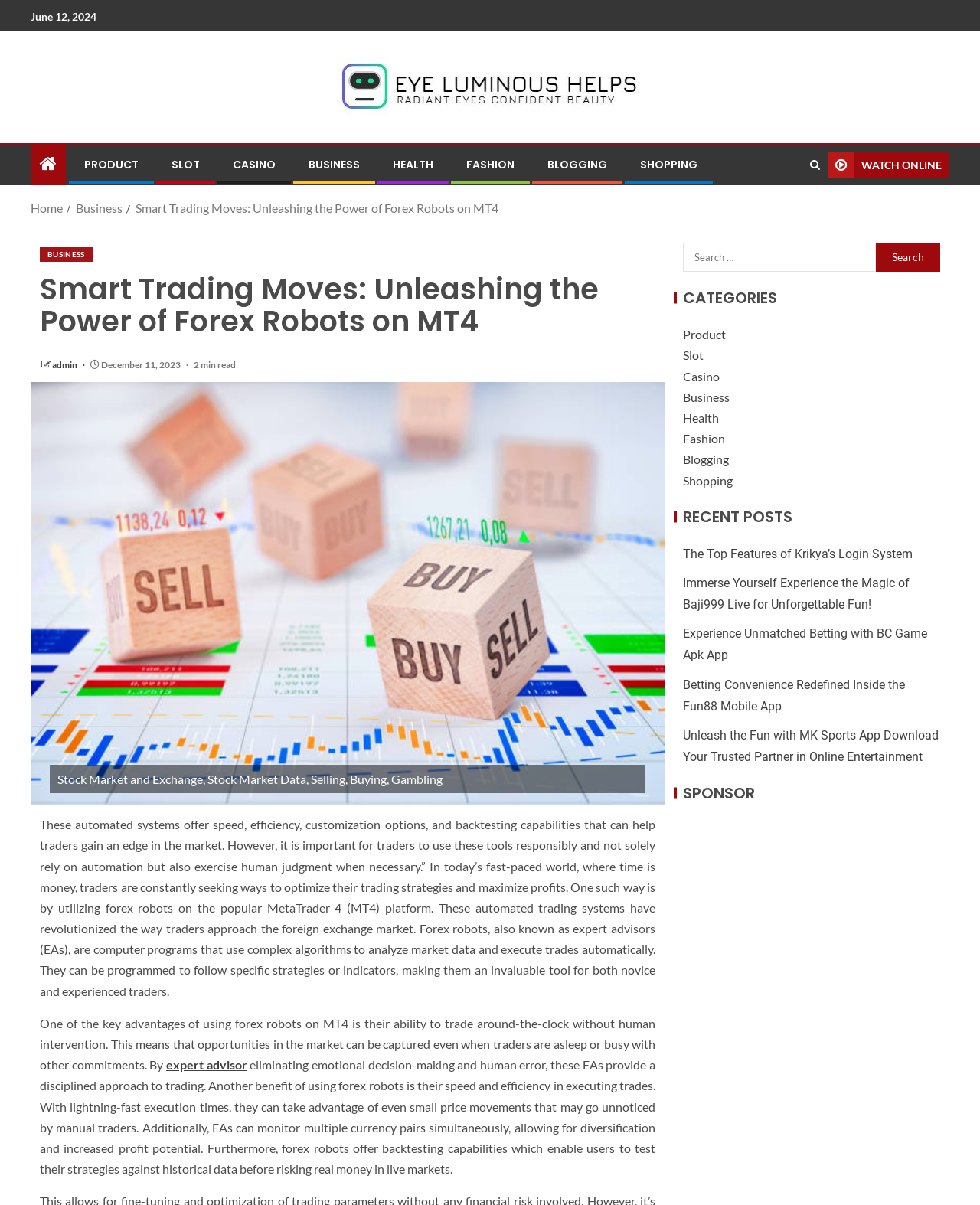Identify the bounding box of the UI element that matches this description: "expert advisor".

[0.169, 0.878, 0.252, 0.89]